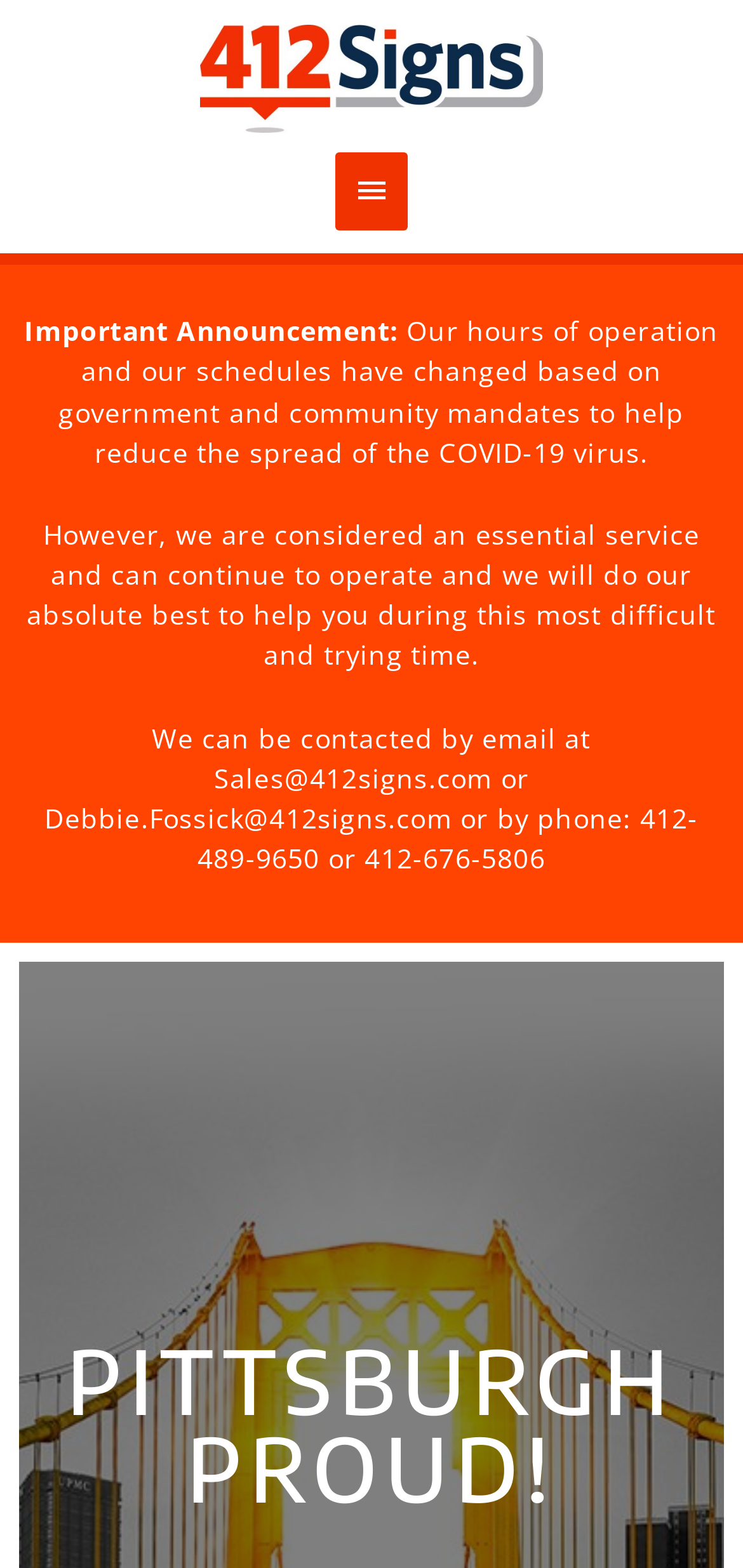Based on the description "Awais Ansari", find the bounding box of the specified UI element.

None